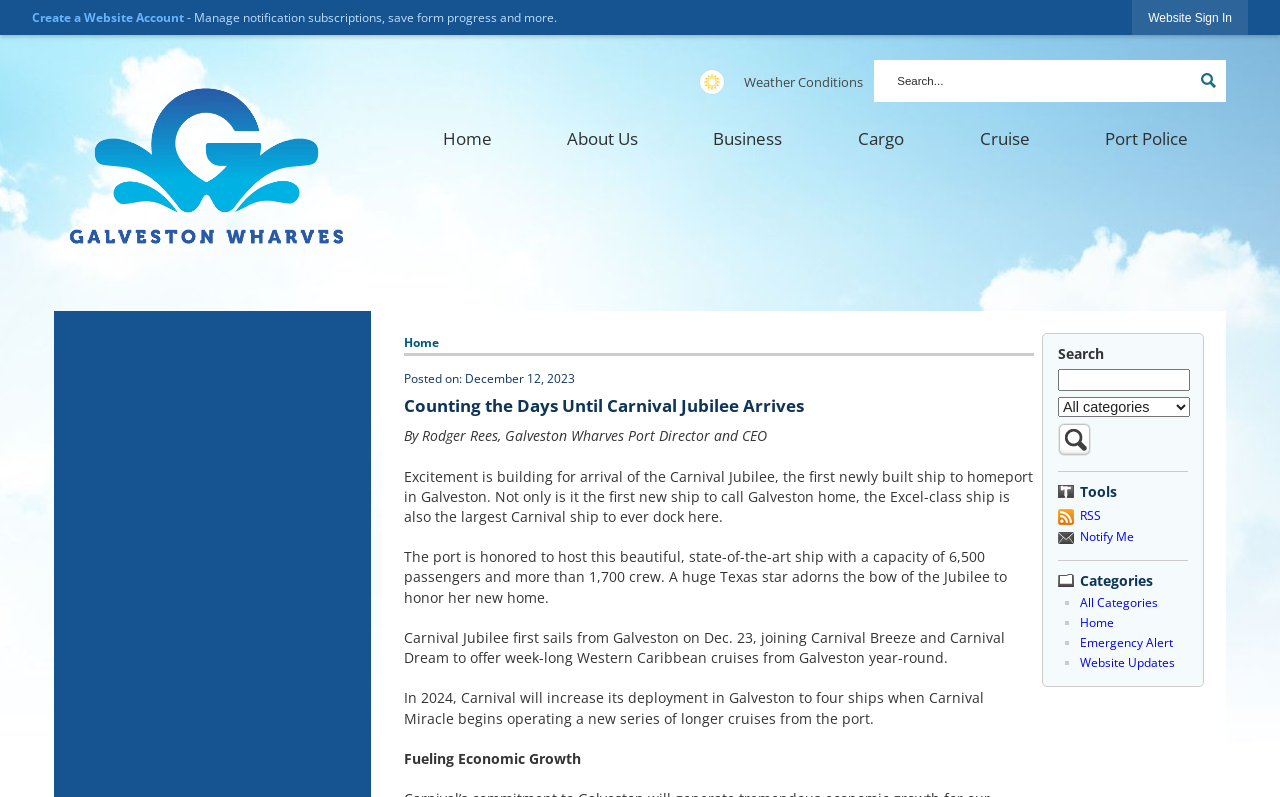Find the bounding box coordinates of the clickable area that will achieve the following instruction: "Go to the home page".

[0.317, 0.146, 0.413, 0.203]